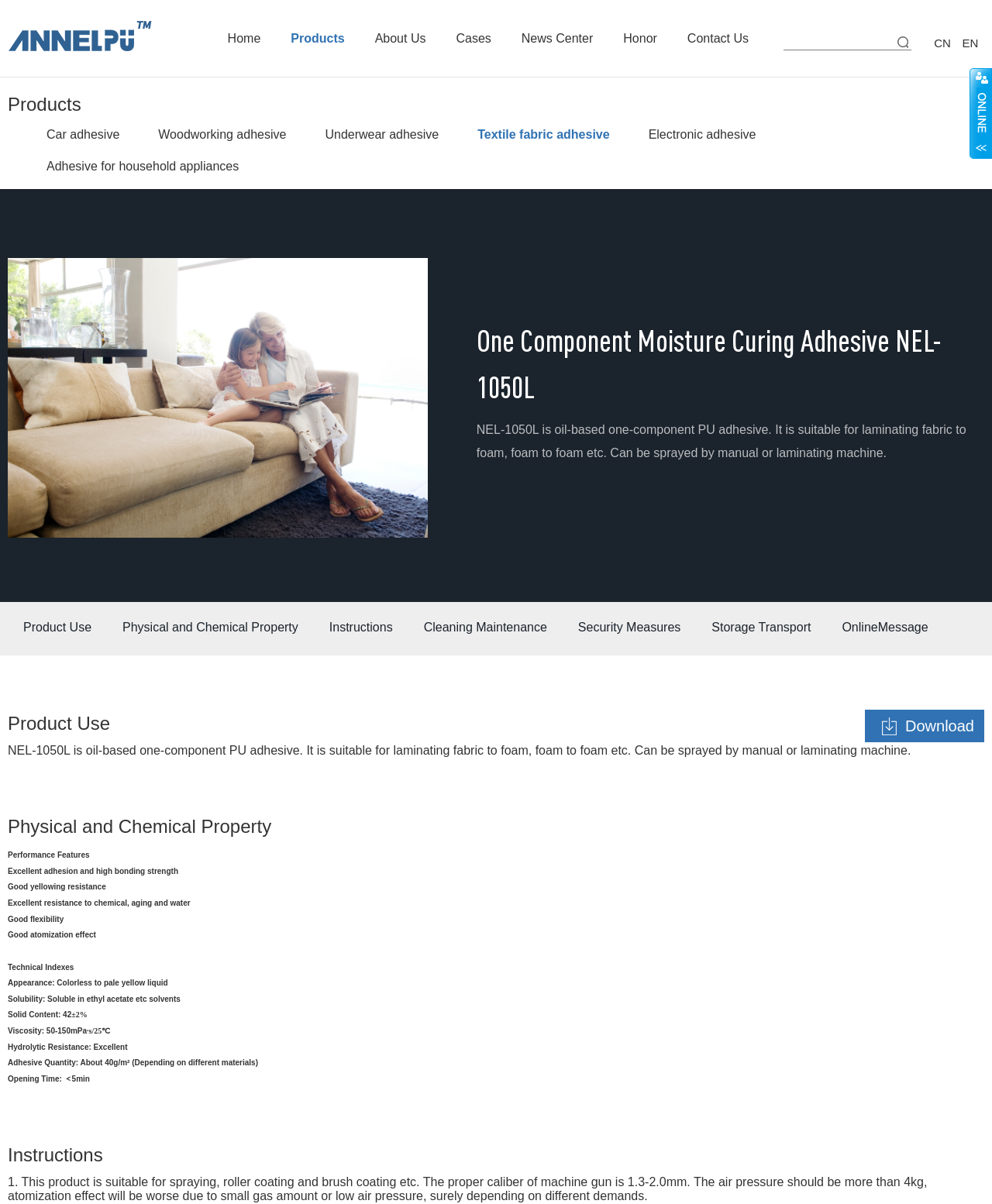Locate the bounding box coordinates of the clickable part needed for the task: "Switch to Chinese language".

[0.936, 0.03, 0.964, 0.042]